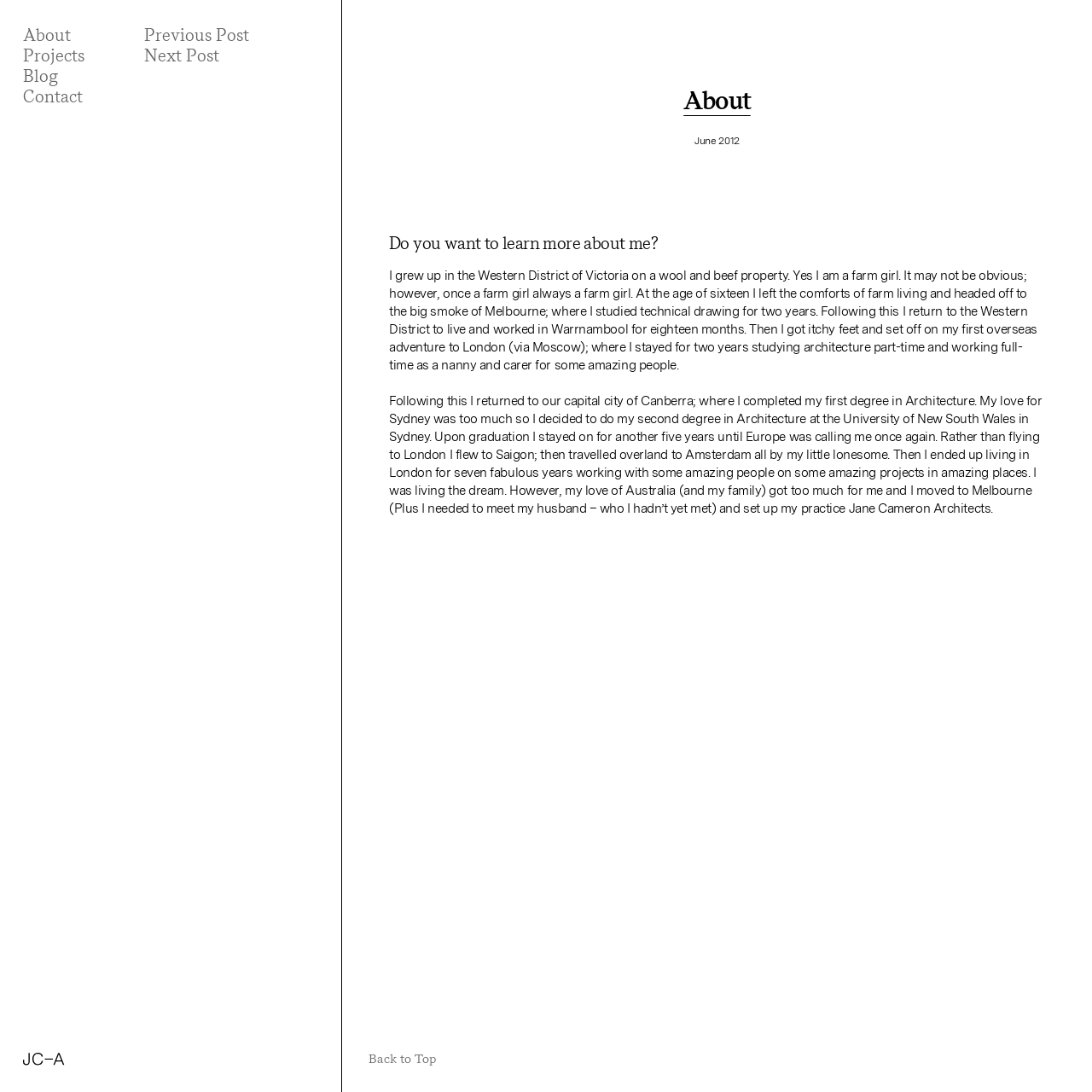Locate the bounding box of the UI element described by: "Back to Top" in the given webpage screenshot.

[0.338, 0.961, 0.399, 0.978]